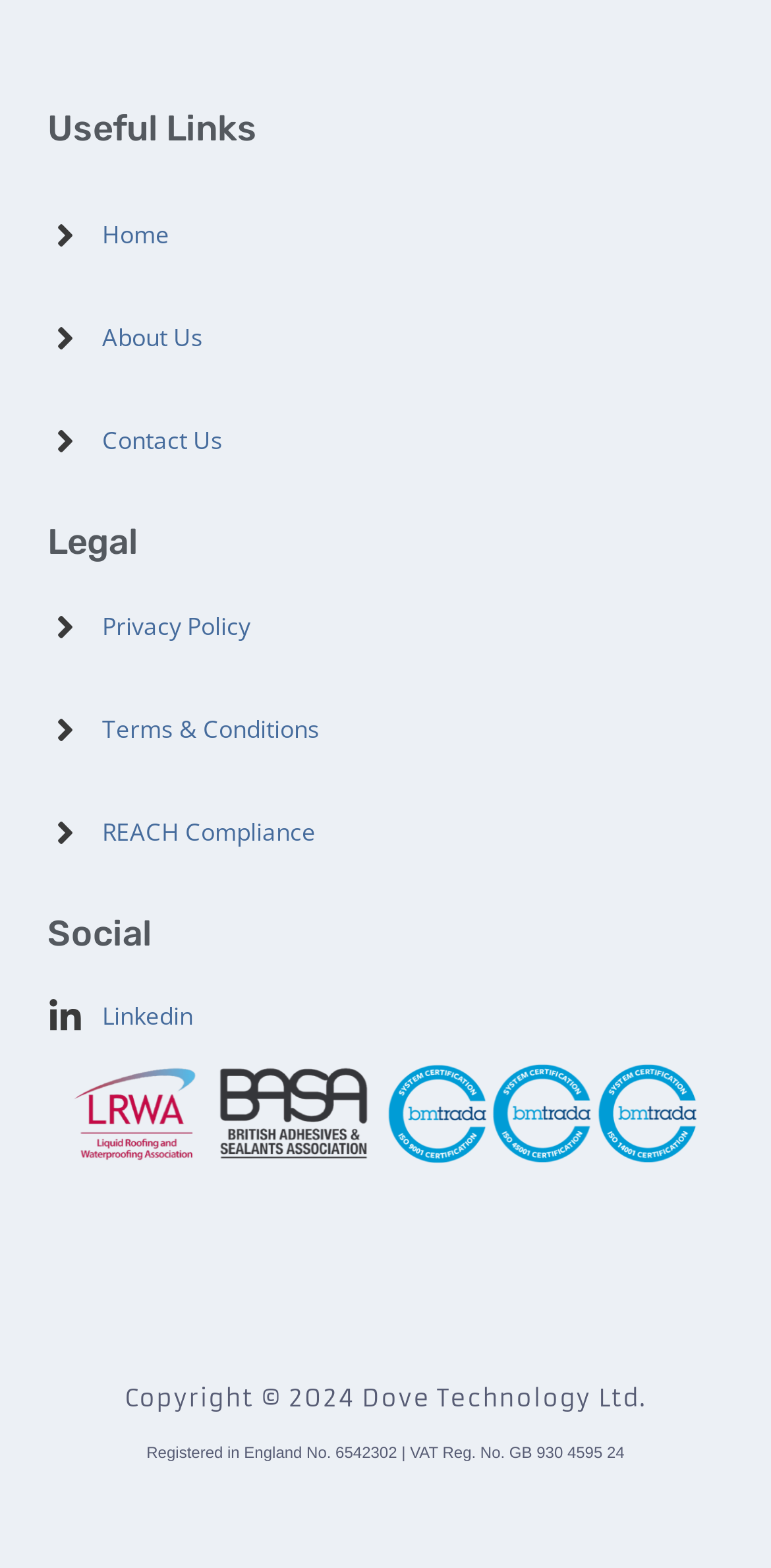How many links are under 'Useful Links'?
Look at the webpage screenshot and answer the question with a detailed explanation.

I counted the number of links under the 'Useful Links' heading, which includes 'Home', 'About Us', 'Contact Us', 'Privacy Policy', 'Terms & Conditions', and 'REACH Compliance'.